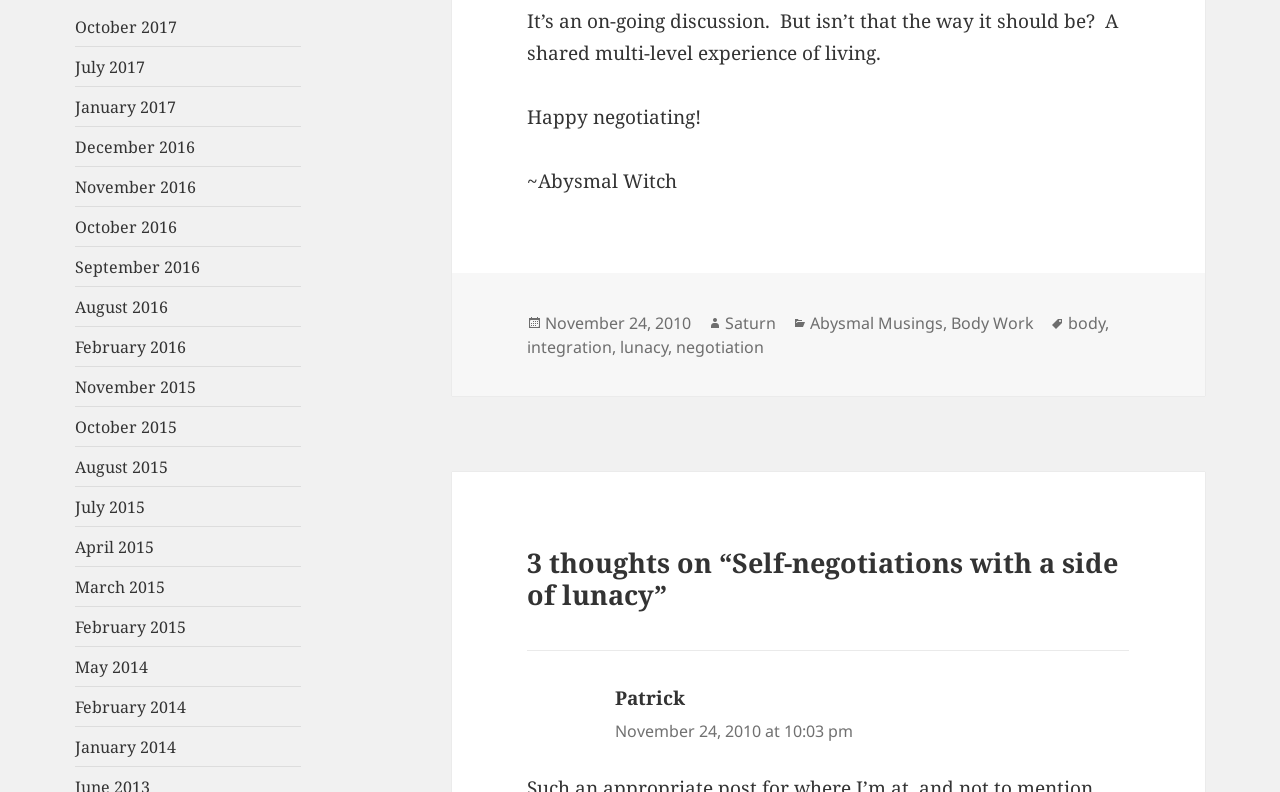What is the date of the article?
Answer the question with a detailed explanation, including all necessary information.

I found the date of the article in the footer section, which is mentioned as 'Posted on November 24, 2010'.